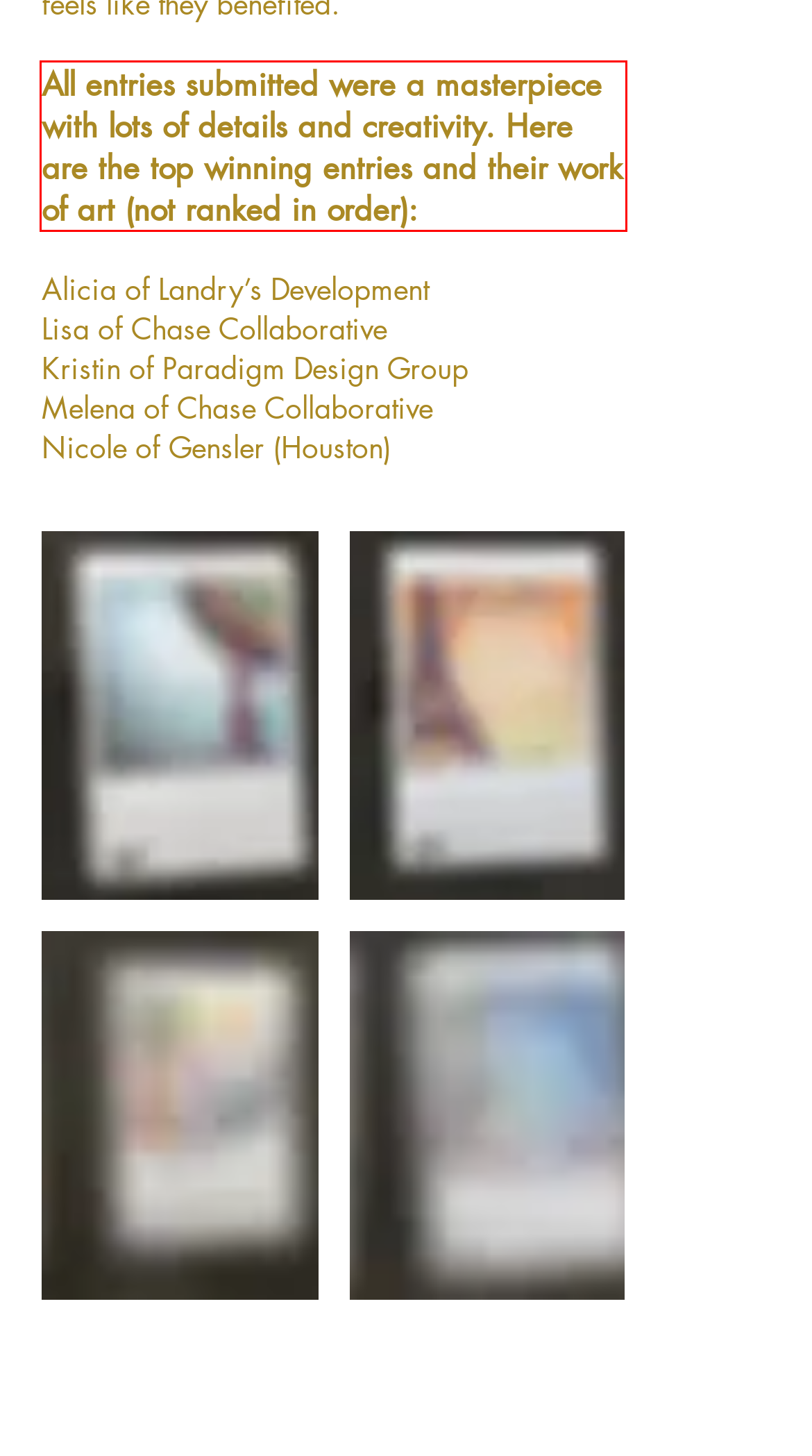Please look at the screenshot provided and find the red bounding box. Extract the text content contained within this bounding box.

All entries submitted were a masterpiece with lots of details and creativity. Here are the top winning entries and their work of art (not ranked in order):